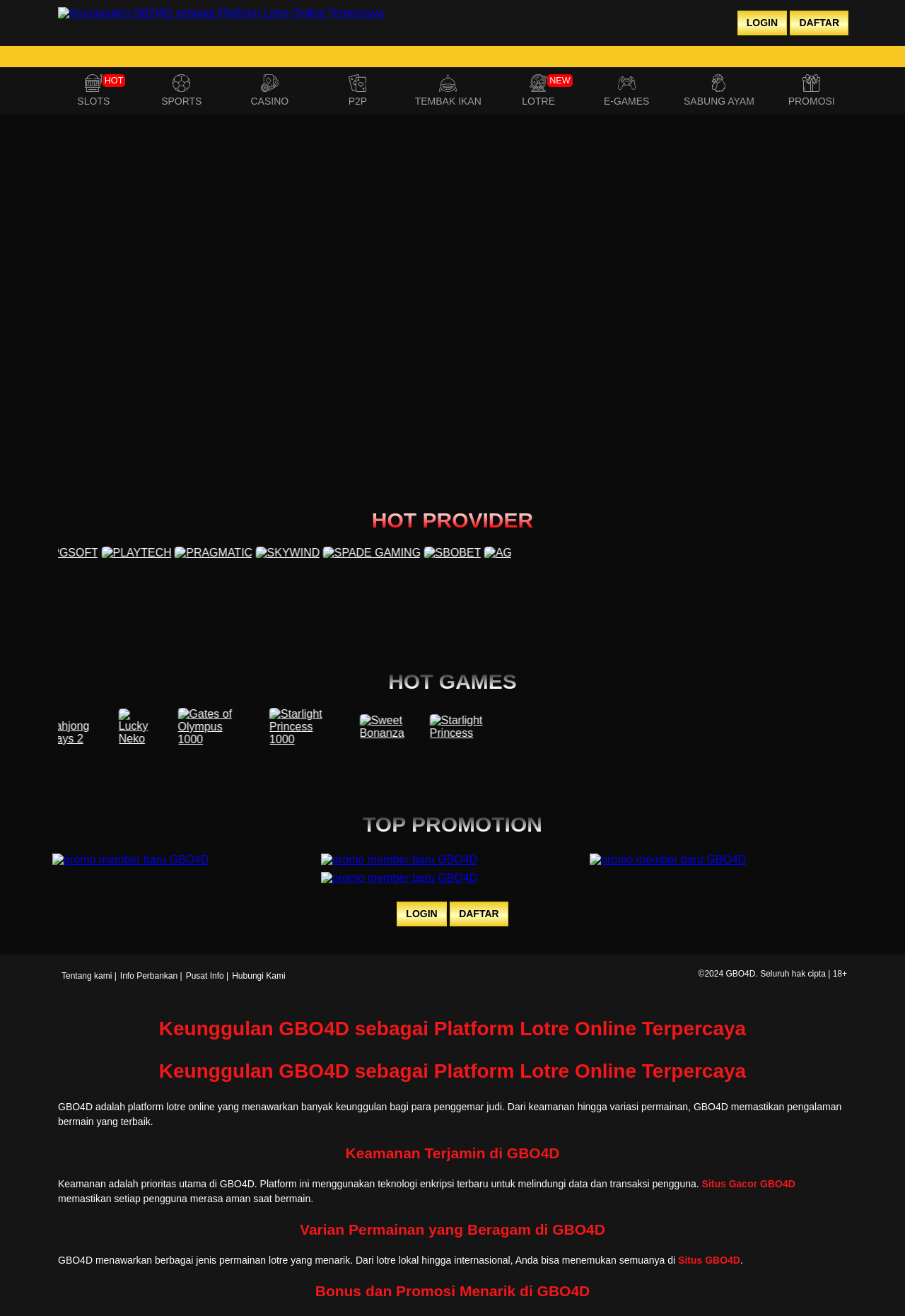Where is the LOGIN button located? Analyze the screenshot and reply with just one word or a short phrase.

top right